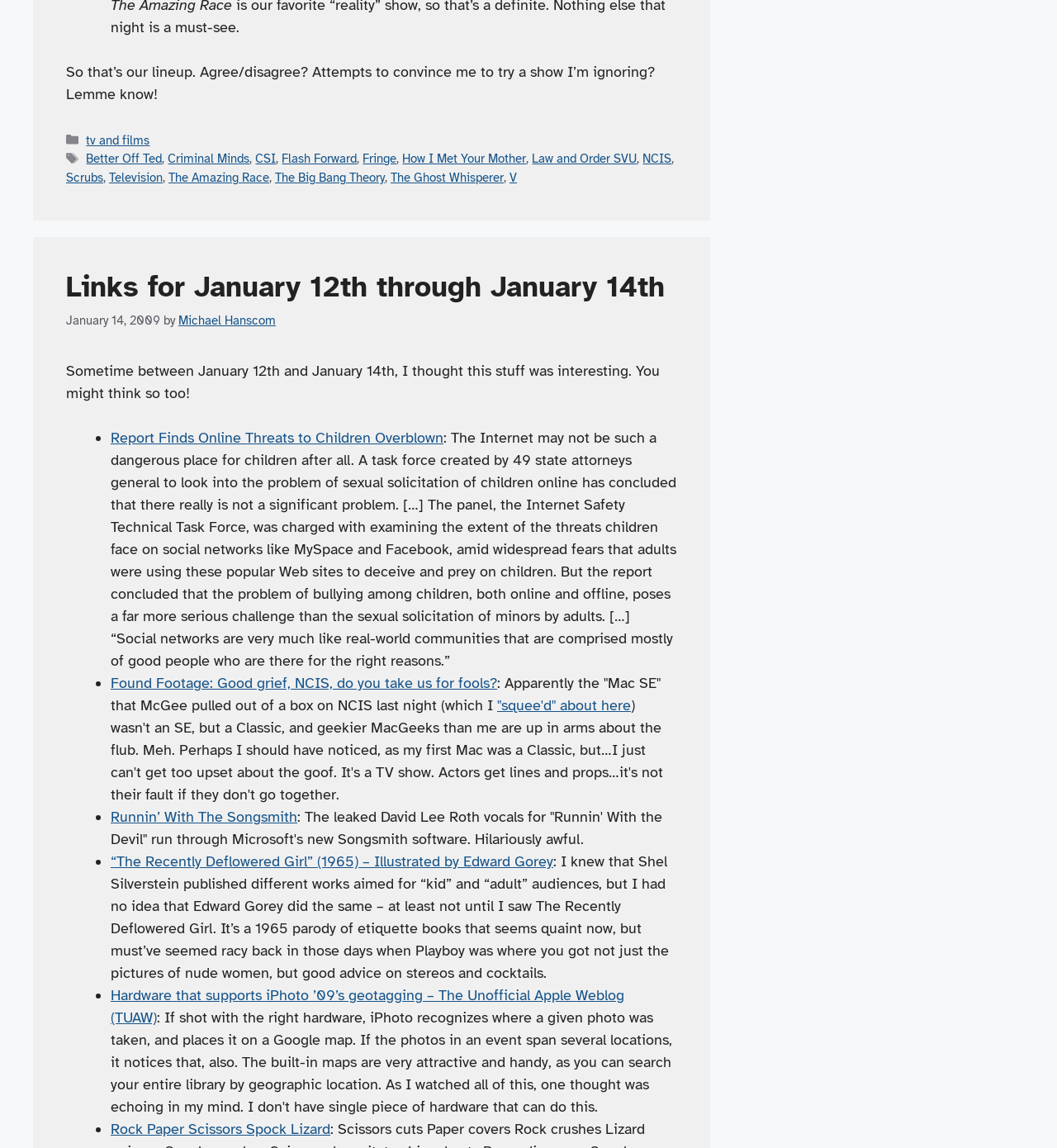How many links are there in the 'Links for January 12th through January 14th' section?
Refer to the screenshot and deliver a thorough answer to the question presented.

I counted the links in the 'Links for January 12th through January 14th' section and found 5 links: 'Report Finds Online Threats to Children Overblown', 'Found Footage: Good grief, NCIS, do you take us for fools?', 'Runnin’ With The Songsmith', '“The Recently Deflowered Girl” (1965) – Illustrated by Edward Gorey', and 'Hardware that supports iPhoto ’09’s geotagging – The Unofficial Apple Weblog (TUAW)'.